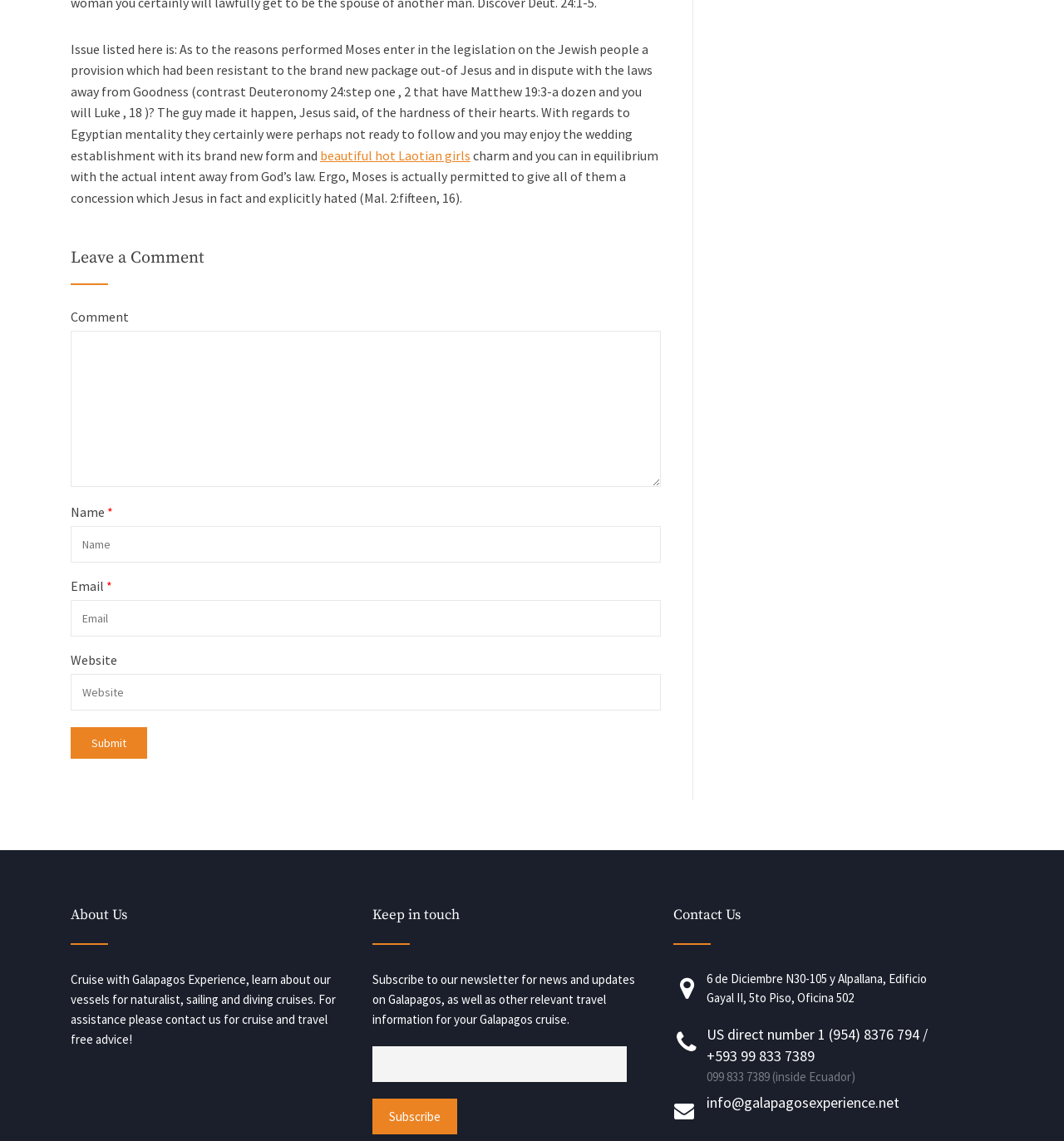Please determine the bounding box coordinates of the element to click on in order to accomplish the following task: "Leave a comment". Ensure the coordinates are four float numbers ranging from 0 to 1, i.e., [left, top, right, bottom].

[0.066, 0.219, 0.619, 0.25]